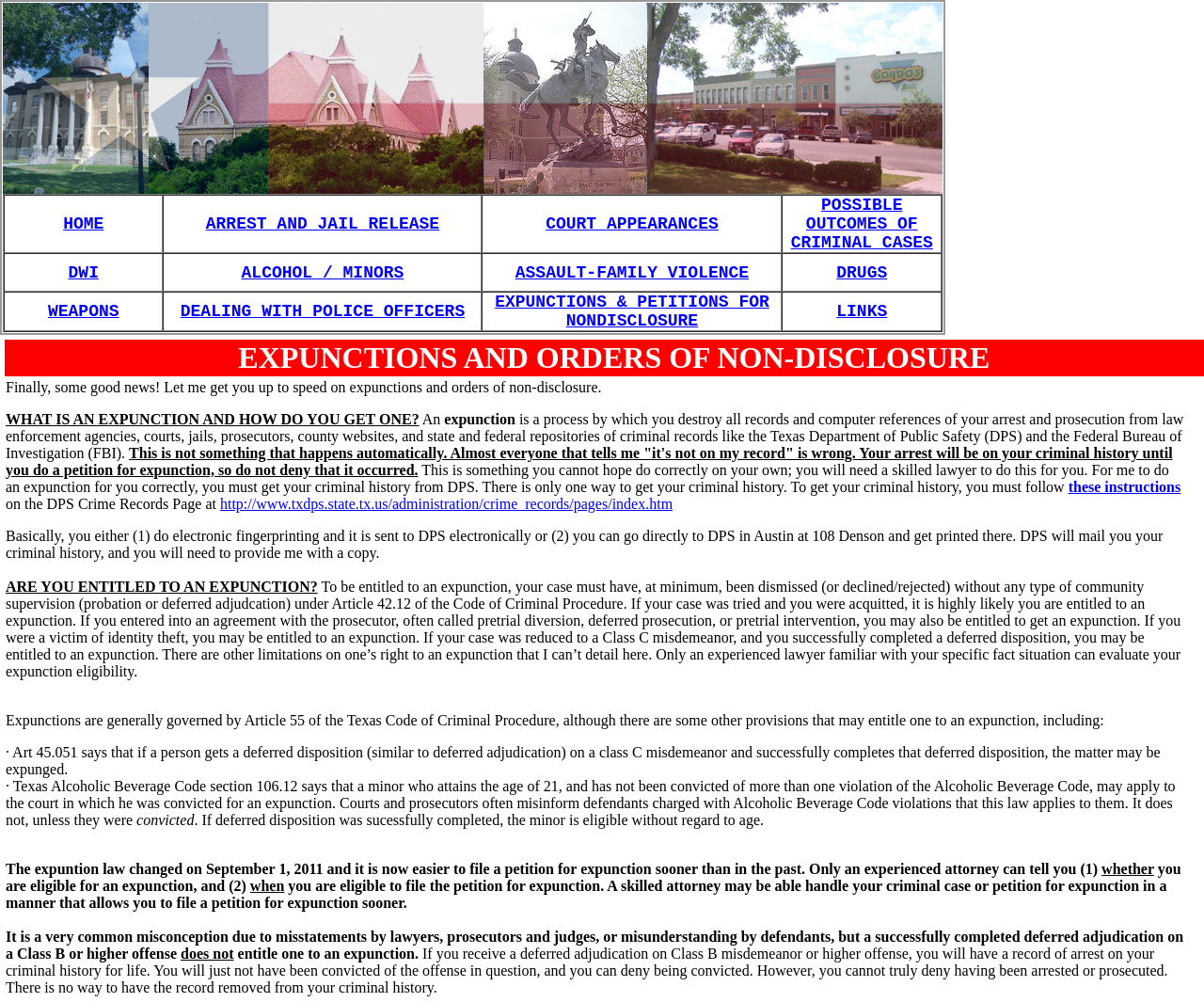Determine the bounding box coordinates of the clickable element necessary to fulfill the instruction: "Click on ARREST AND JAIL RELEASE". Provide the coordinates as four float numbers within the 0 to 1 range, i.e., [left, top, right, bottom].

[0.171, 0.214, 0.365, 0.233]